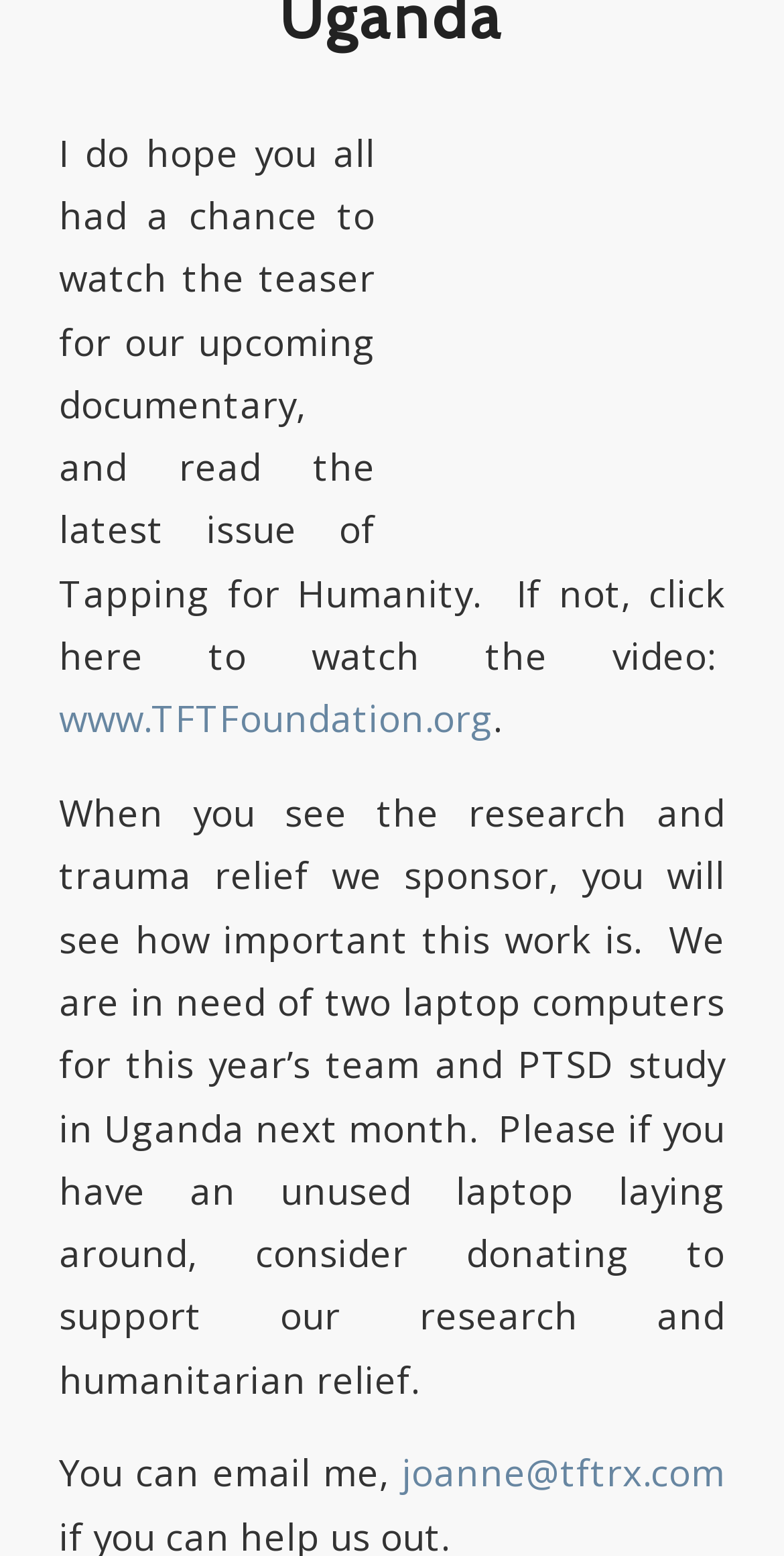Identify the bounding box coordinates of the HTML element based on this description: "www.TFTFoundation.org".

[0.075, 0.445, 0.629, 0.477]